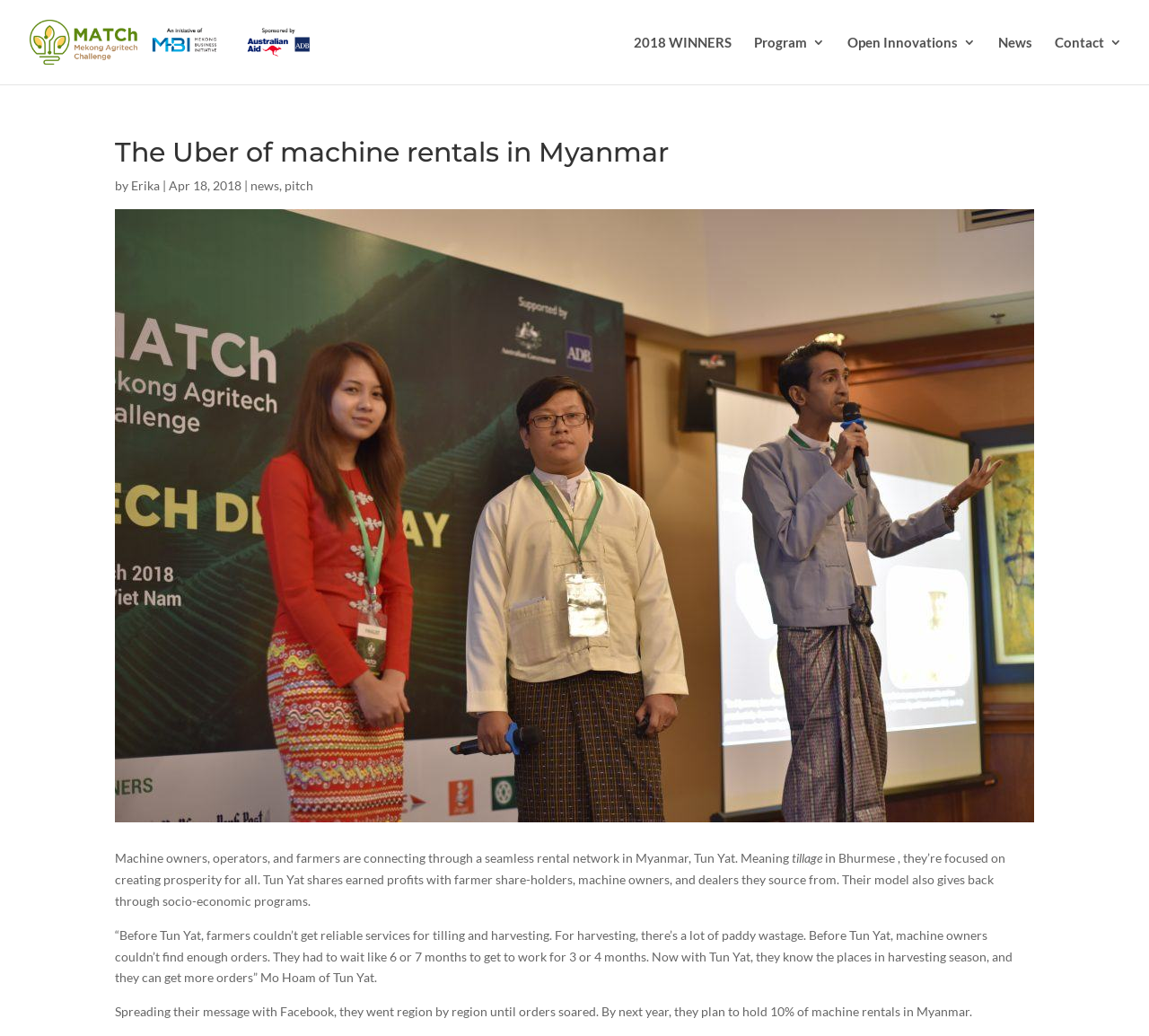What is the benefit of Tun Yat's model?
Give a single word or phrase as your answer by examining the image.

Socio-economic programs